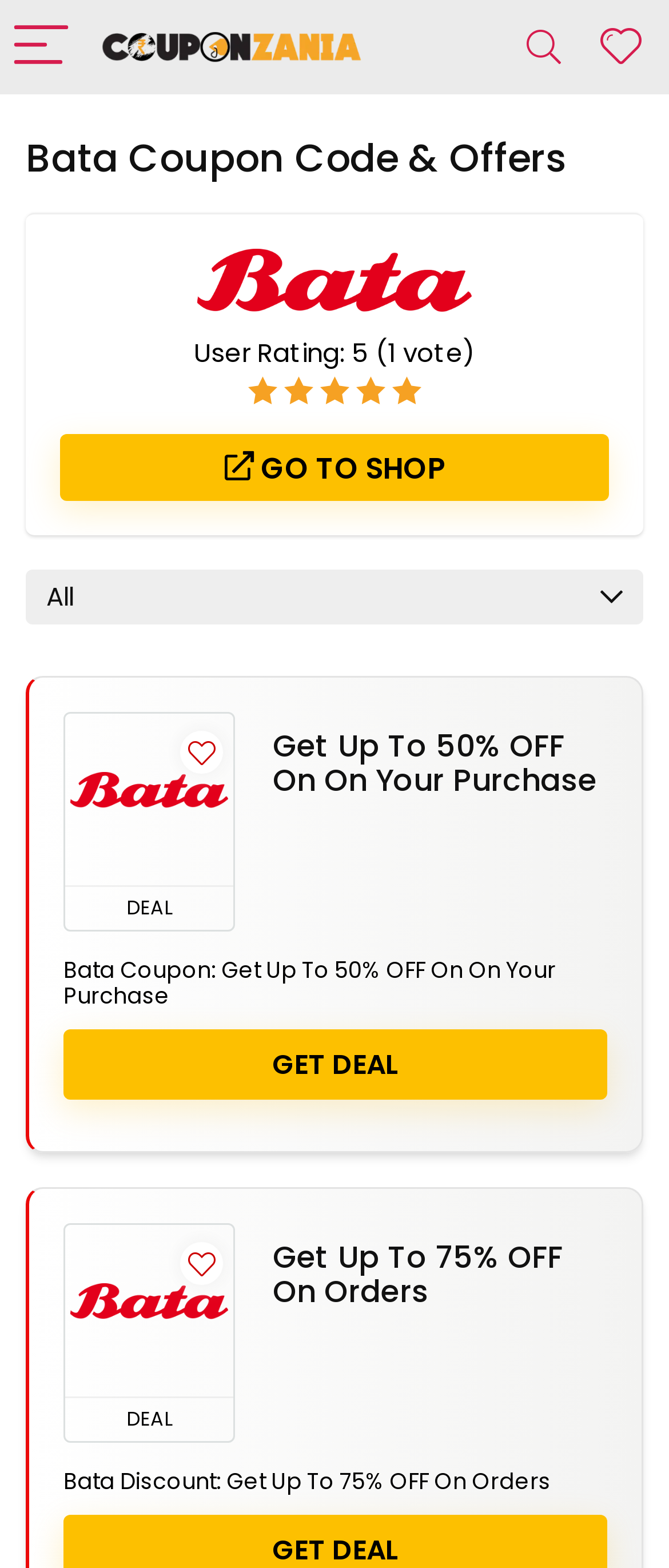Using a single word or phrase, answer the following question: 
What is the purpose of the 'Search' button?

To search for coupons